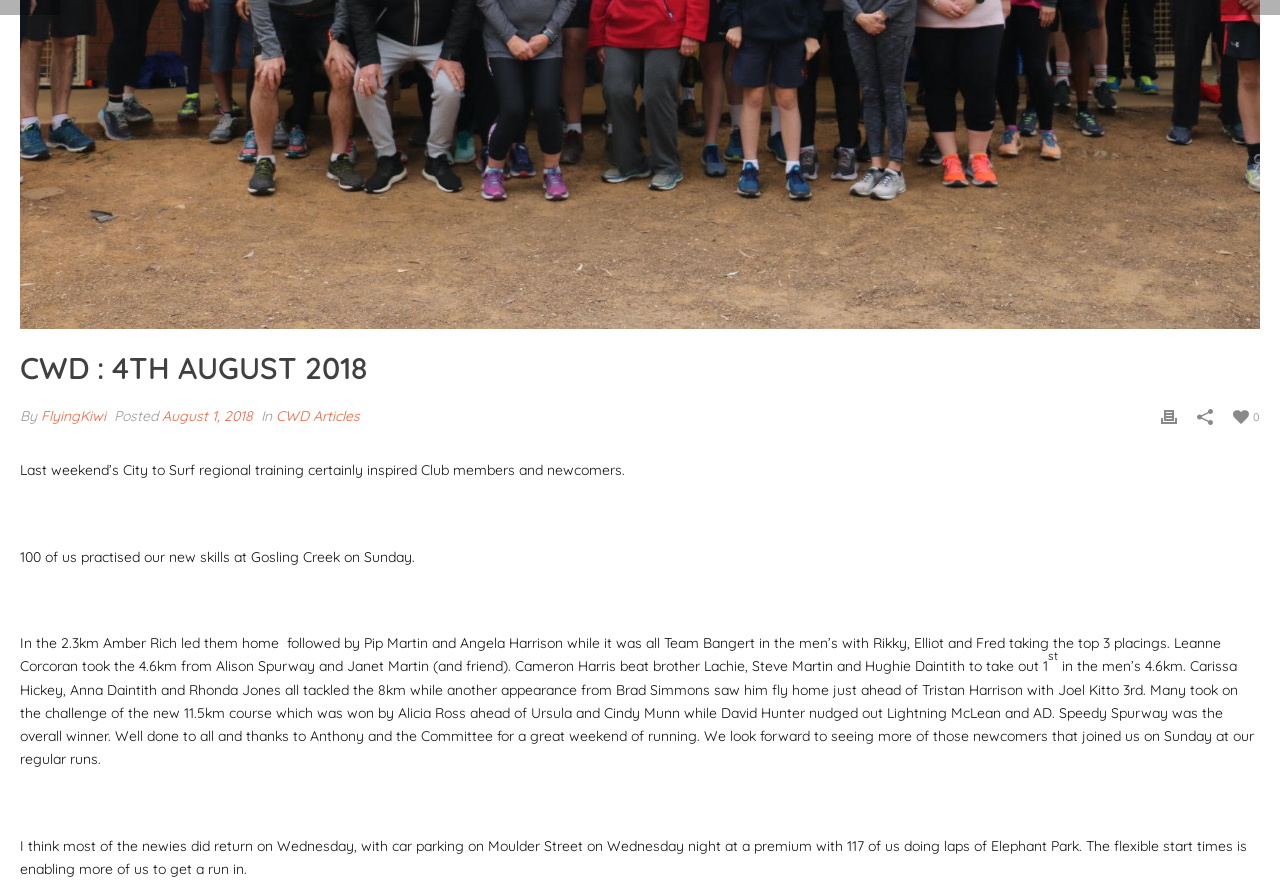Locate the bounding box of the UI element based on this description: "August 1, 2018". Provide four float numbers between 0 and 1 as [left, top, right, bottom].

[0.127, 0.462, 0.198, 0.482]